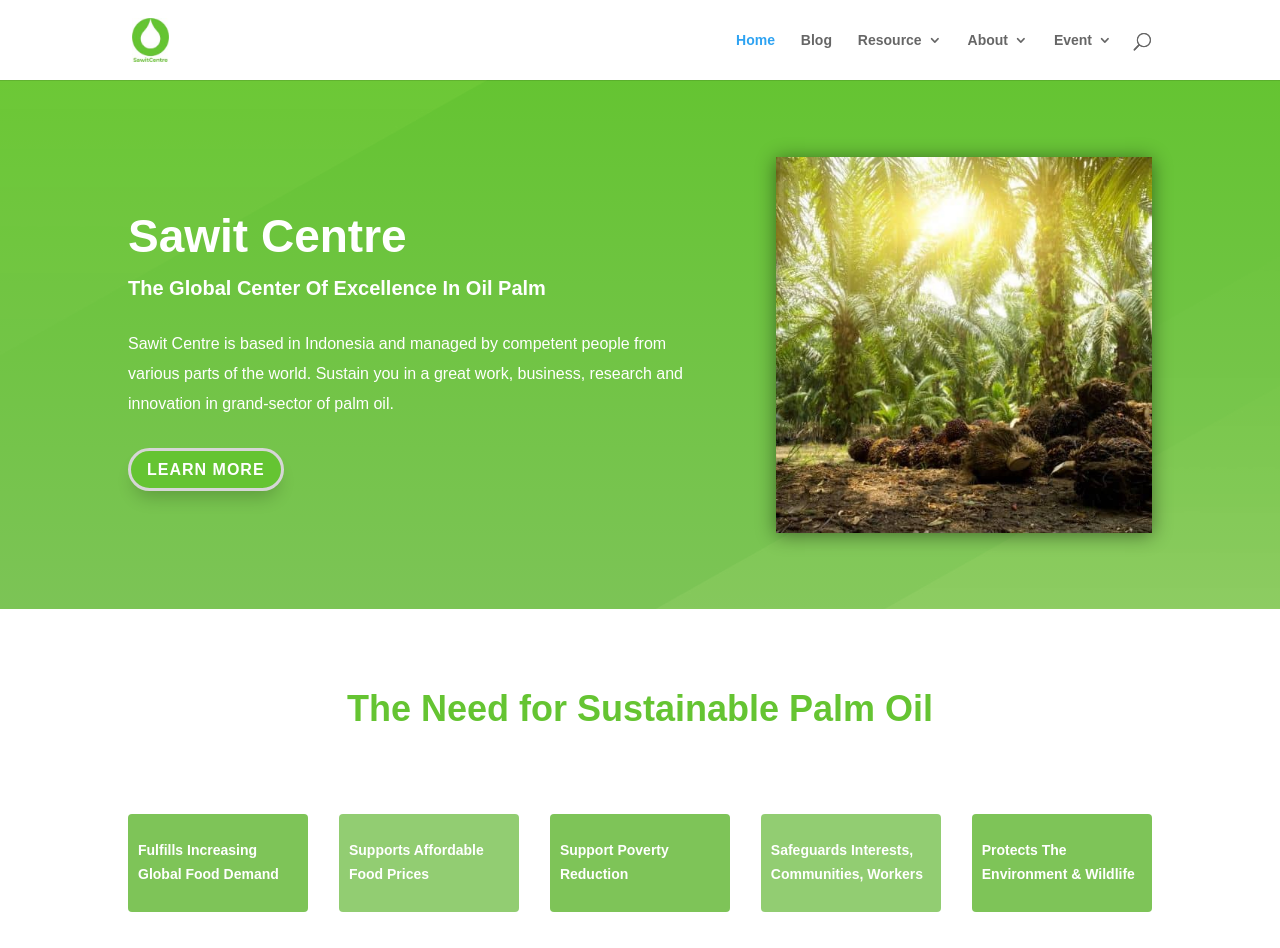Refer to the screenshot and give an in-depth answer to this question: What is the name of the center?

The name of the center can be found in the top-left corner of the webpage, where it is written as 'Sawit Centre' in a logo format, and also mentioned in the heading 'Sawit Centre' below the logo.